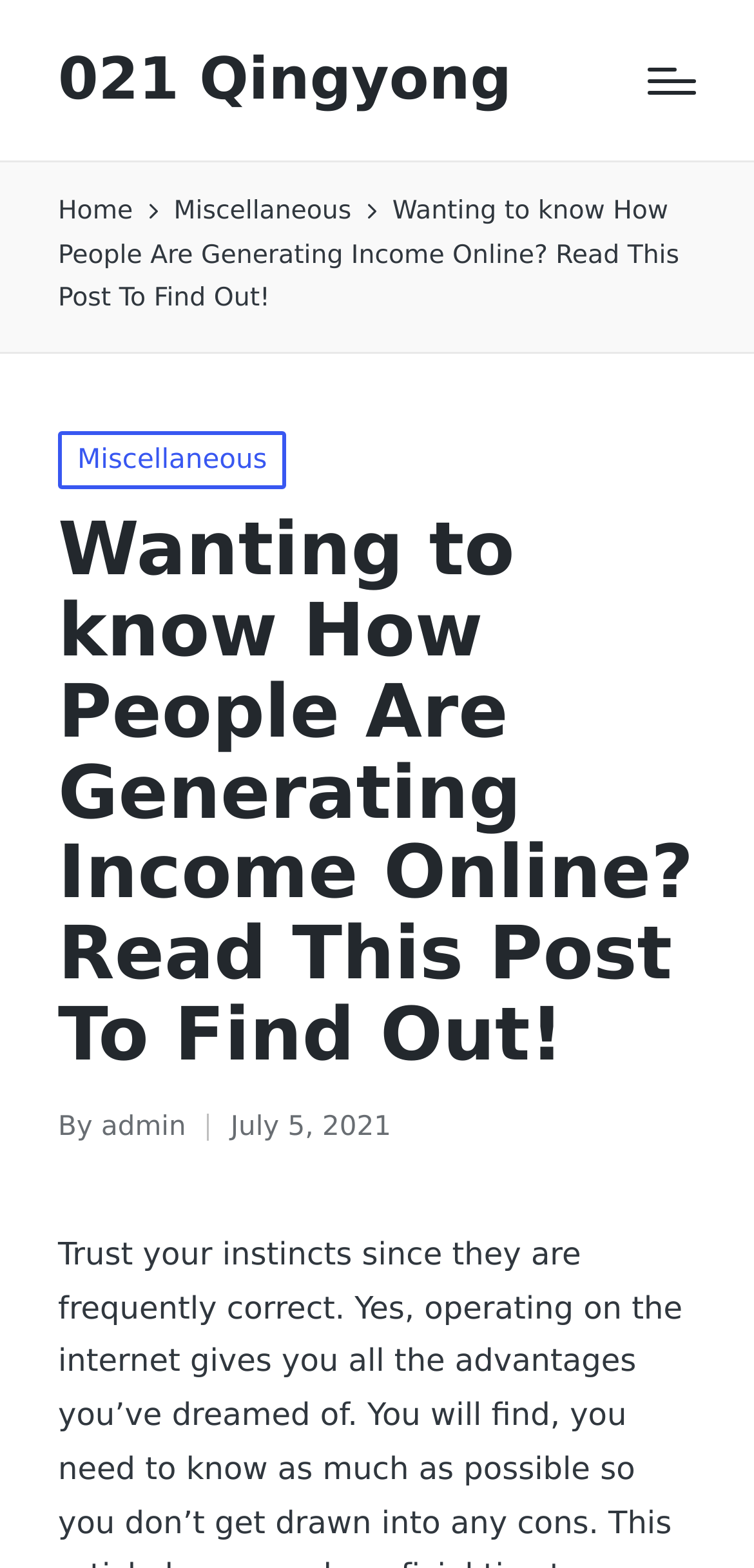What is the date of the post?
Provide a detailed answer to the question using information from the image.

I found the date of the post by looking at the section where the post's metadata is displayed, specifically the 'Posted on' section, where I found the text 'July 5, 2021' which is the date of the post.